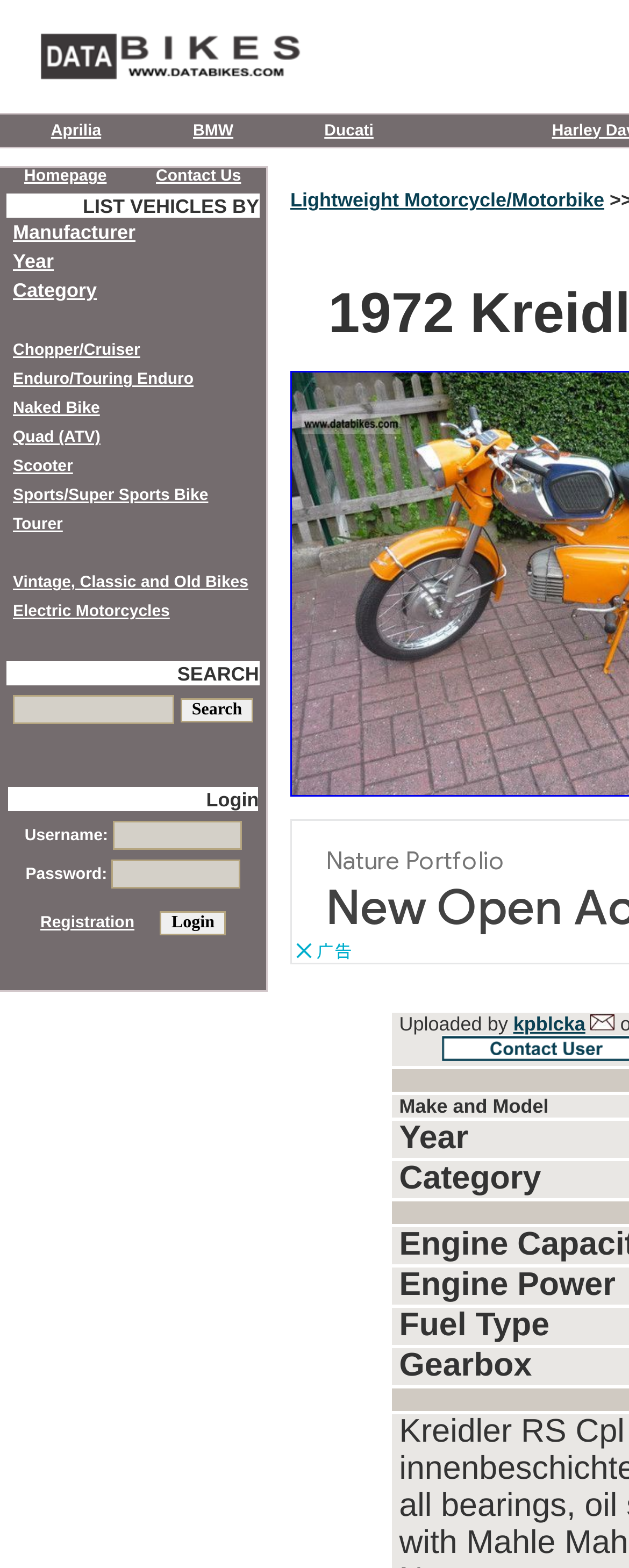How many categories are listed for searching vehicles?
Please provide a comprehensive answer to the question based on the webpage screenshot.

On the webpage, I can see a list of categories for searching vehicles, which includes Chopper/Cruiser, Enduro/Touring Enduro, Naked Bike, Quad (ATV), Scooter, Sports/Super Sports Bike, Tourer, Vintage, Classic and Old Bikes, and Electric Motorcycles. There are 12 categories in total.